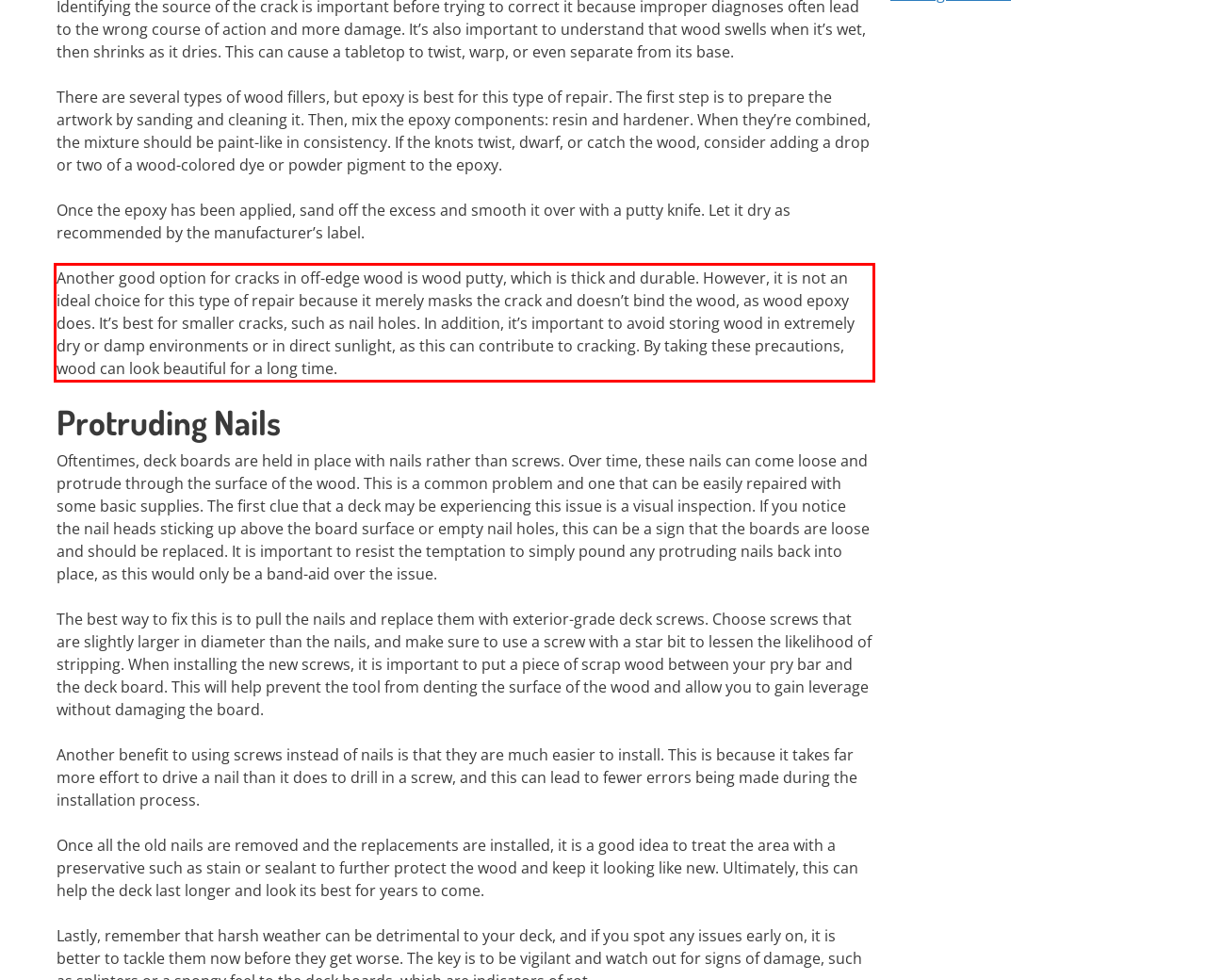Review the screenshot of the webpage and recognize the text inside the red rectangle bounding box. Provide the extracted text content.

Another good option for cracks in off-edge wood is wood putty, which is thick and durable. However, it is not an ideal choice for this type of repair because it merely masks the crack and doesn’t bind the wood, as wood epoxy does. It’s best for smaller cracks, such as nail holes. In addition, it’s important to avoid storing wood in extremely dry or damp environments or in direct sunlight, as this can contribute to cracking. By taking these precautions, wood can look beautiful for a long time.